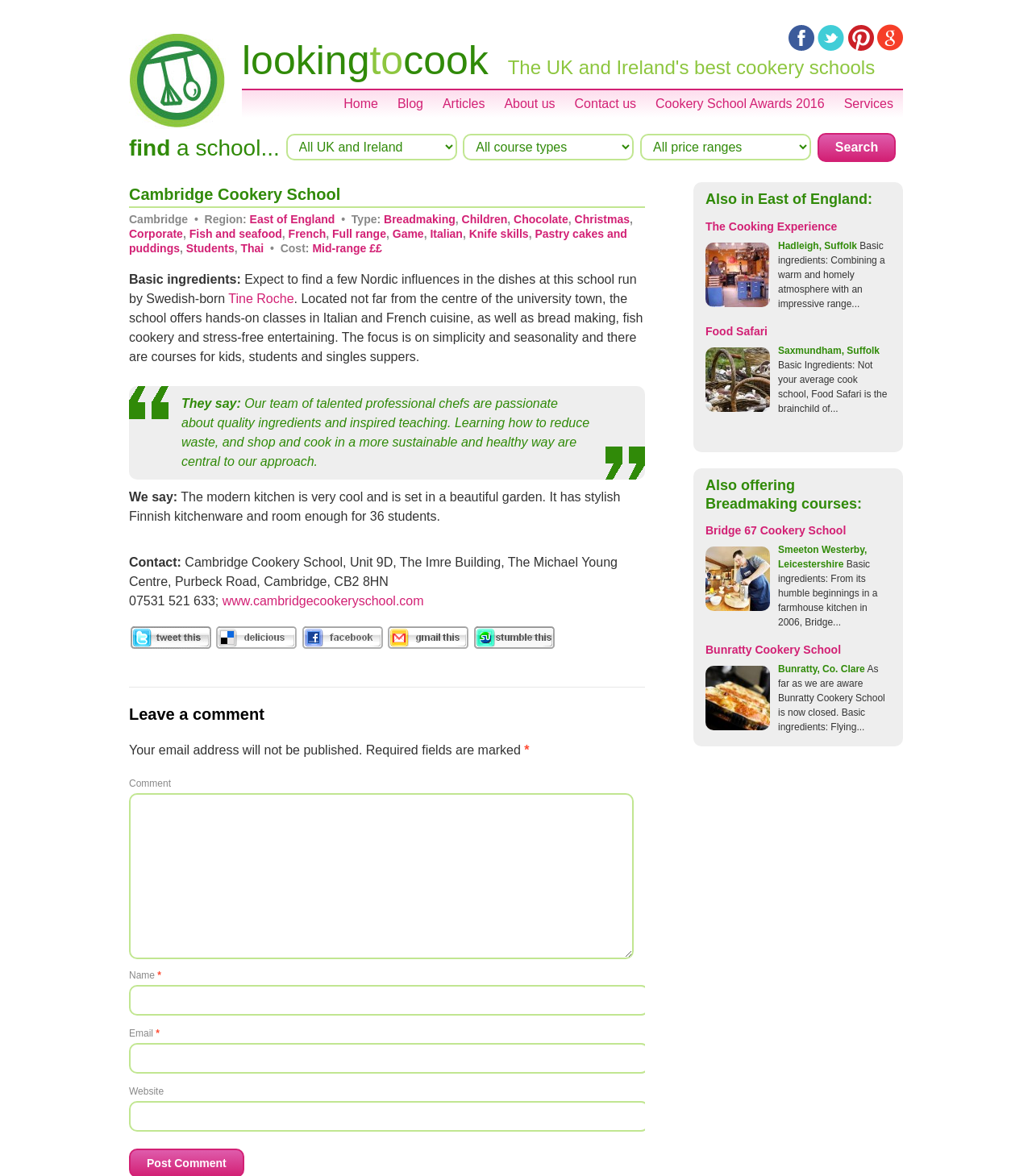Find the bounding box coordinates of the element I should click to carry out the following instruction: "Visit the Facebook page".

[0.764, 0.021, 0.789, 0.048]